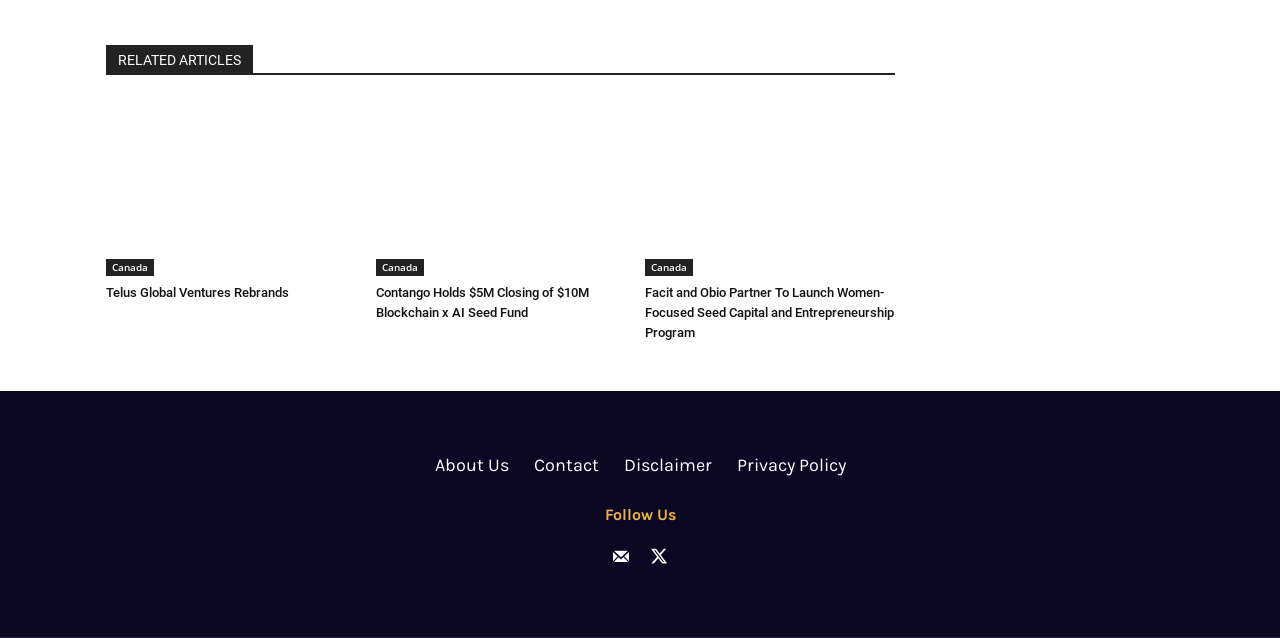For the following element description, predict the bounding box coordinates in the format (top-left x, top-left y, bottom-right x, bottom-right y). All values should be floating point numbers between 0 and 1. Description: Canada

[0.083, 0.406, 0.12, 0.433]